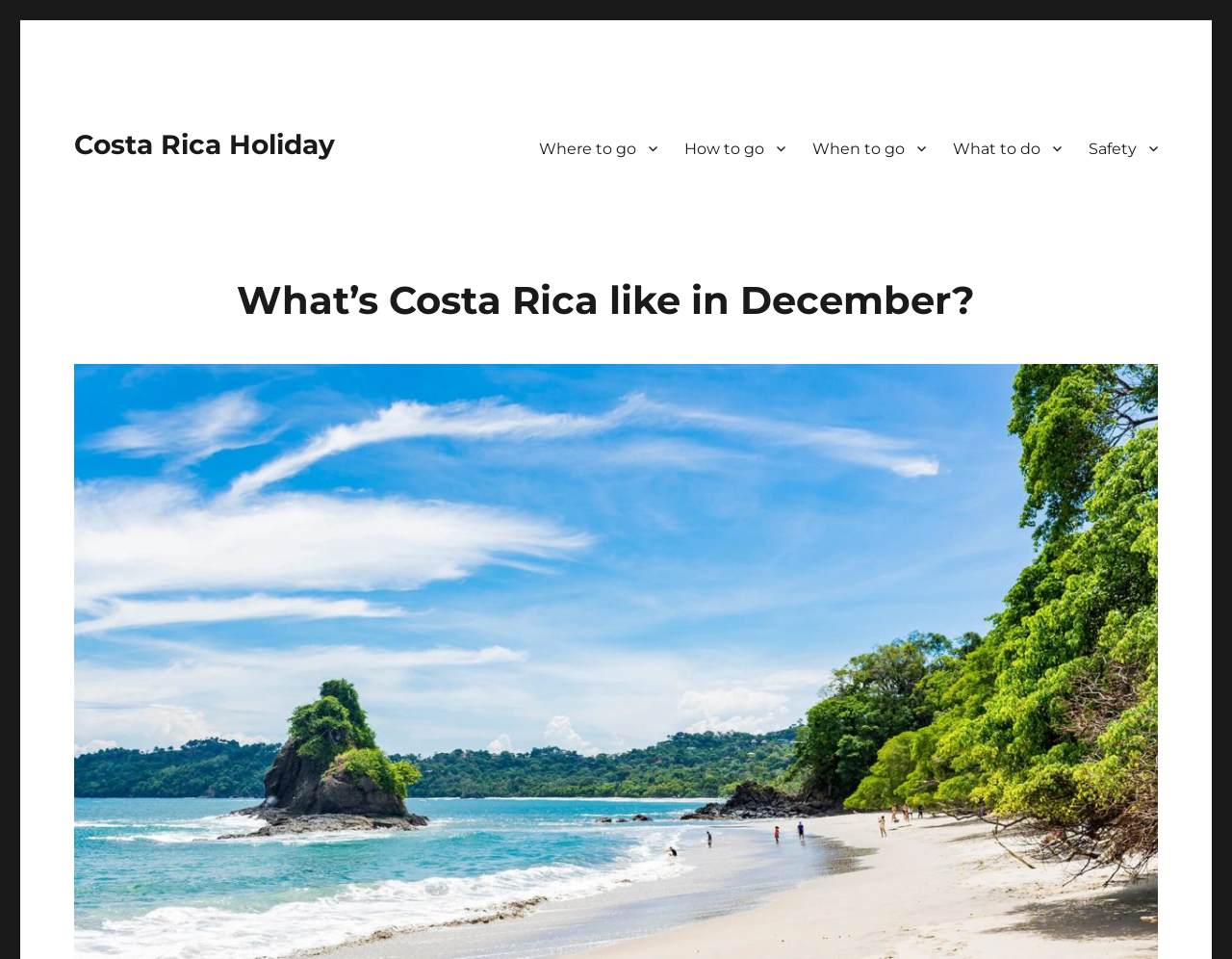What is the primary menu divided into?
Give a one-word or short phrase answer based on the image.

Five sections